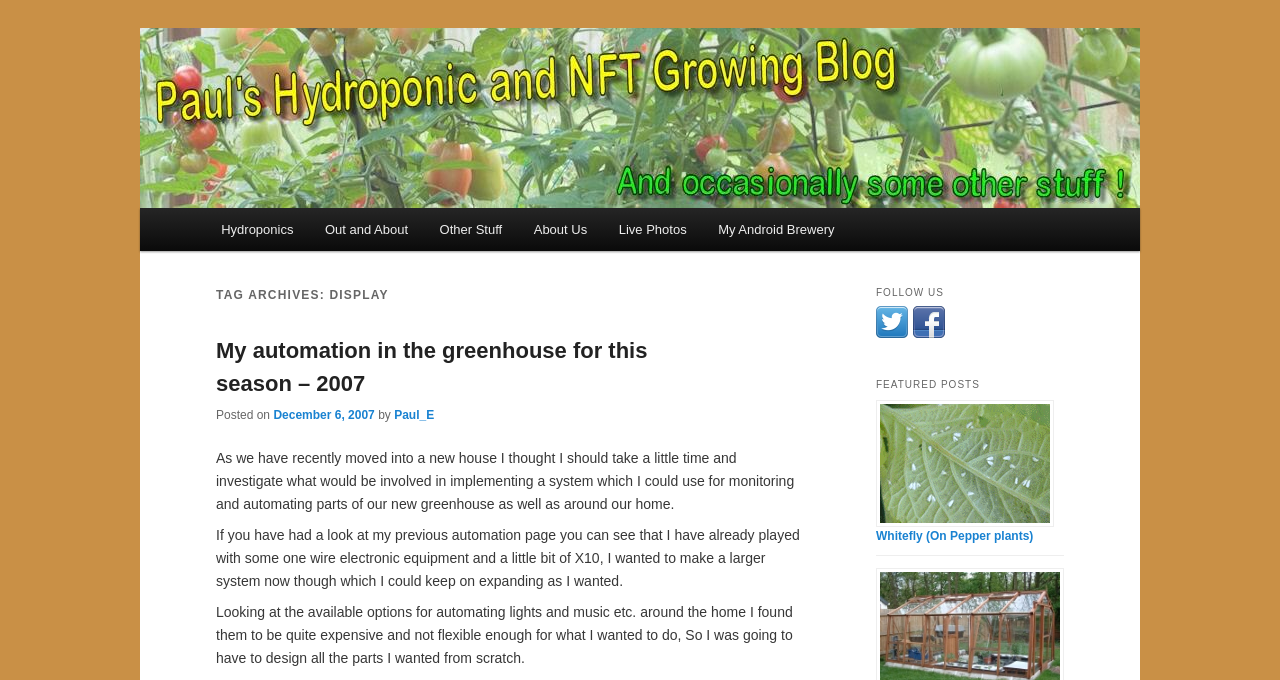What is the main topic of this blog?
Please provide a single word or phrase based on the screenshot.

Hydroponic and NFT growing